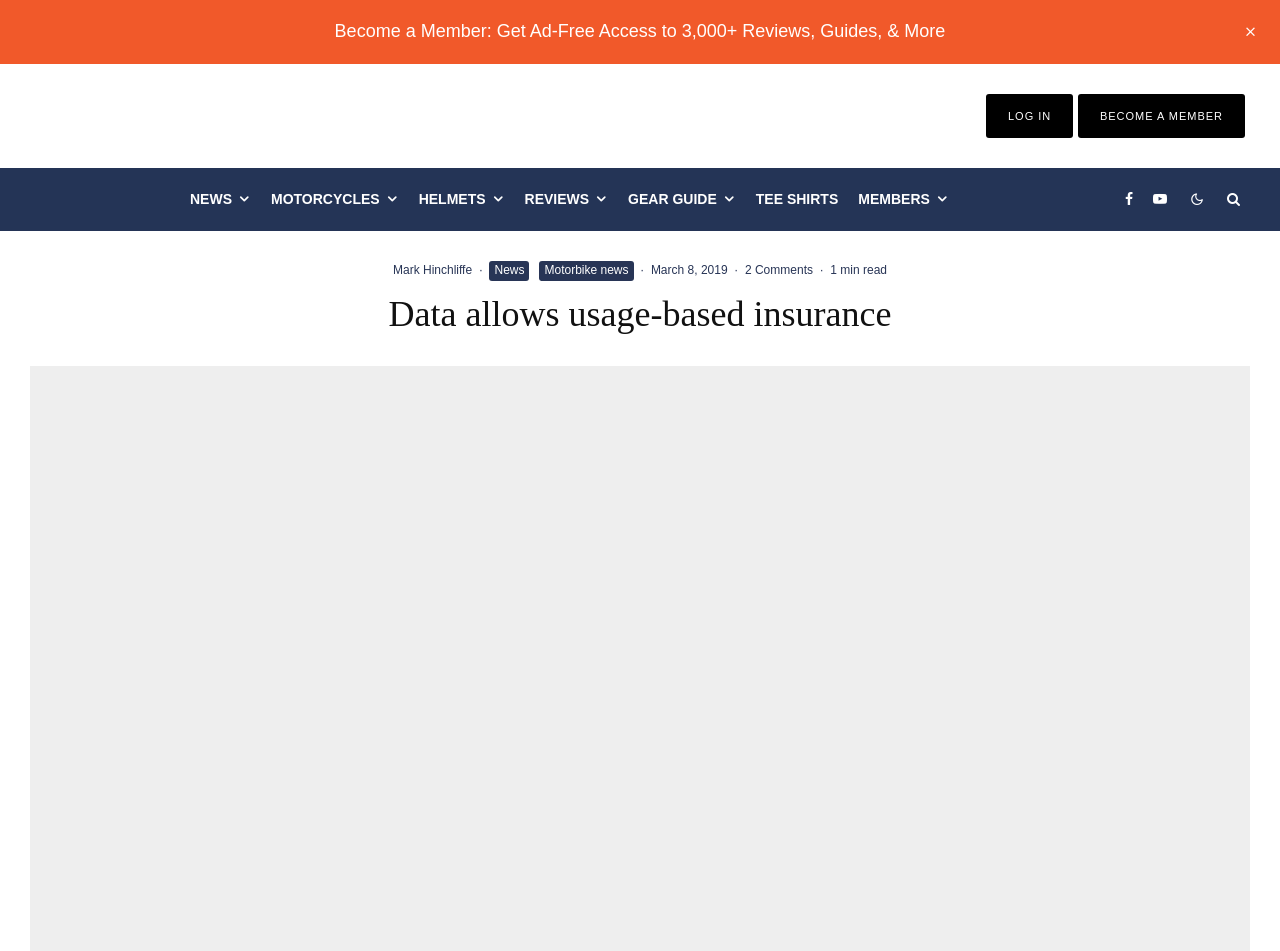What is the category of the news article?
Using the image, respond with a single word or phrase.

News